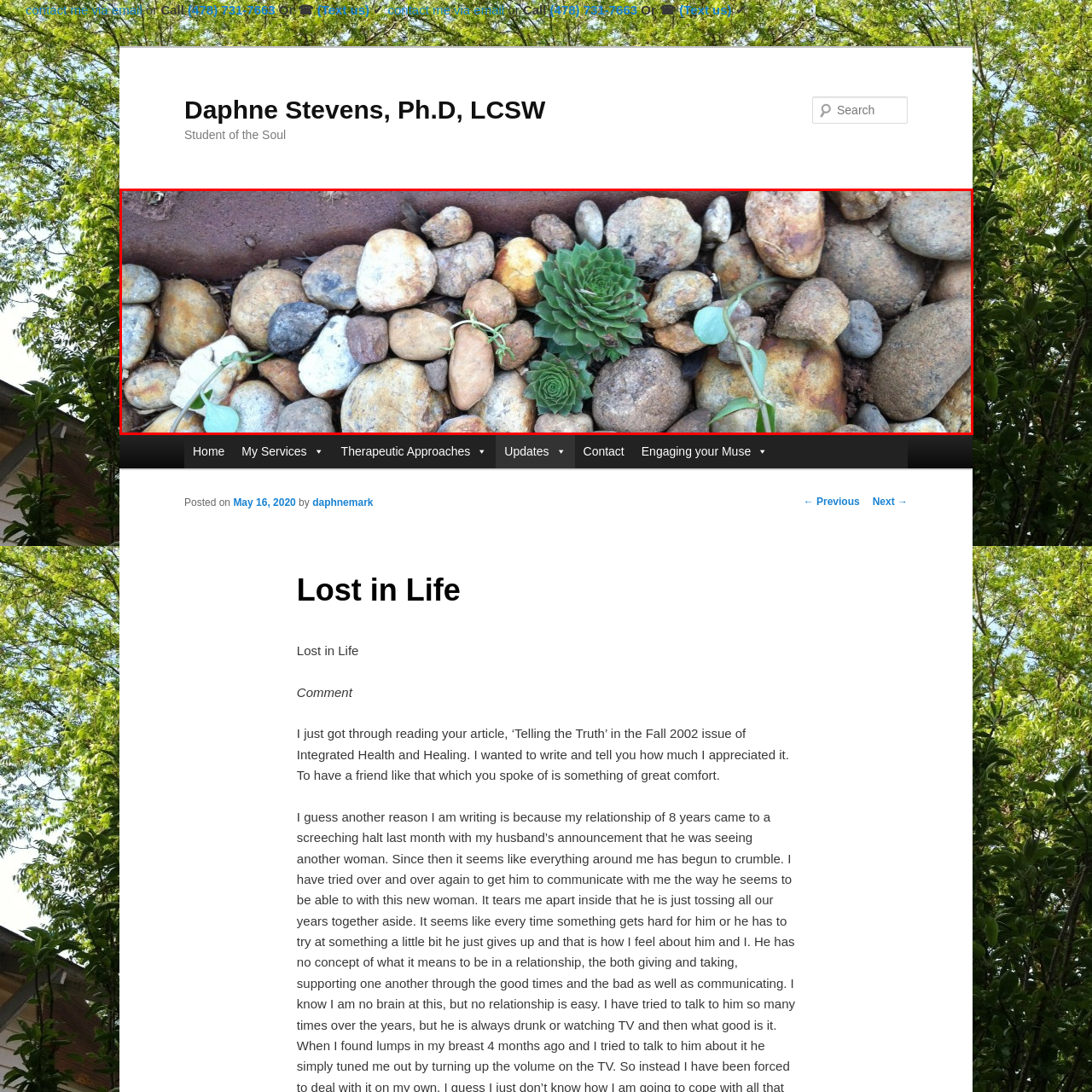What is the overall mood evoked by the composition?
View the image contained within the red box and provide a one-word or short-phrase answer to the question.

Tranquility